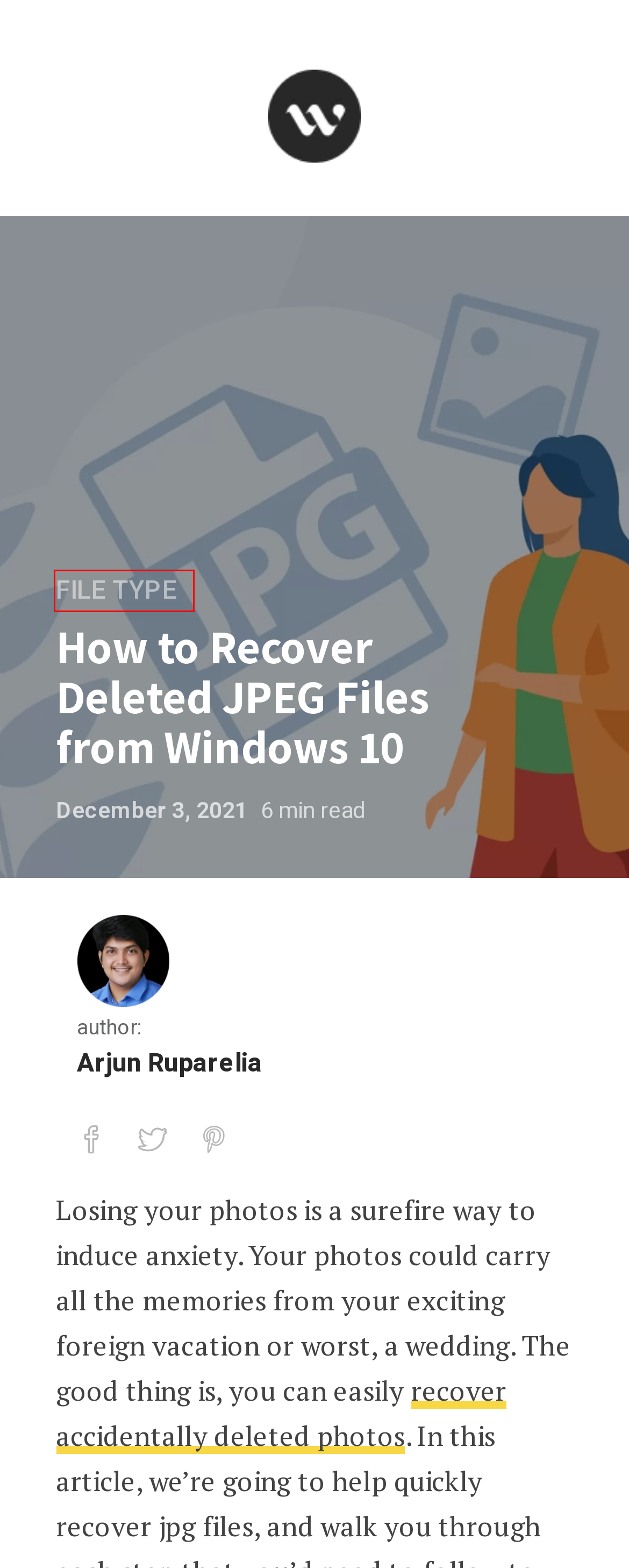Assess the screenshot of a webpage with a red bounding box and determine which webpage description most accurately matches the new page after clicking the element within the red box. Here are the options:
A. File Type Archives - Data Recovery Wiki
B. How to Recover Deleted Temp Files on Windows 10 (100% FREE)
C. Data Recovery Wiki - Your Best Data Recovery Guide
D. William Elcock, Author at Data Recovery Wiki
E. Arjun Ruparelia, Author at Data Recovery Wiki
F. Michael Alimo, Author at Data Recovery Wiki
G. Disk Drill Data Recovery Software | Free Download | CleverFiles
H. How to Recover Deleted Photos from Windows 10 [Detailed Guide]

A